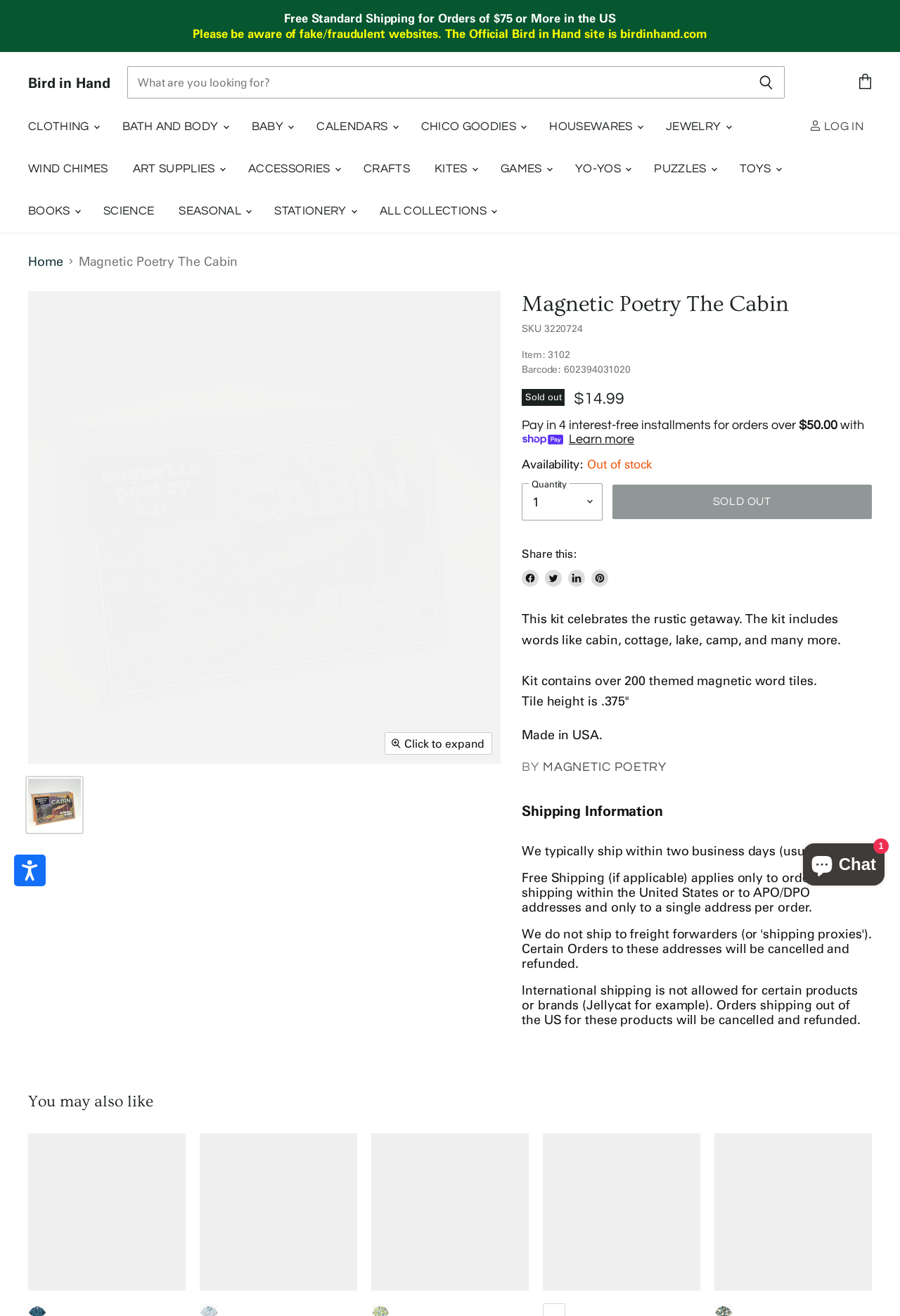Please provide the bounding box coordinates for the element that needs to be clicked to perform the instruction: "Learn more about Shop Pay". The coordinates must consist of four float numbers between 0 and 1, formatted as [left, top, right, bottom].

[0.632, 0.329, 0.705, 0.34]